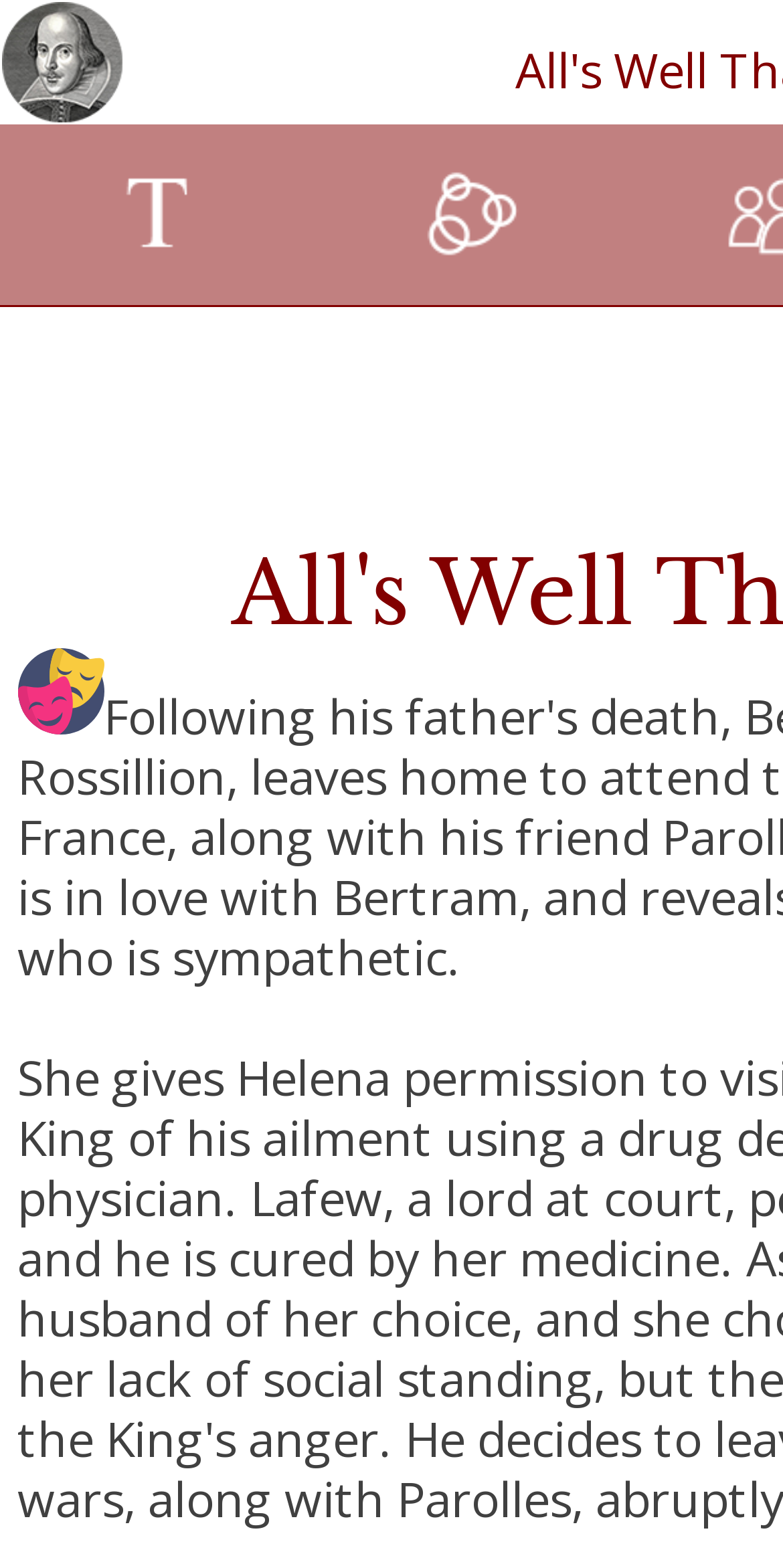Offer a meticulous description of the webpage's structure and content.

The webpage is titled "ShakespearesWords.com" and features a table with three cells, each containing a link and an image. The table spans the top portion of the page, with the cells arranged horizontally. 

In the first cell, there is a small image situated at the top-left corner, accompanied by a link. In the second cell, there is a larger image positioned slightly below the top edge, accompanied by a link. The third cell contains another image, also positioned slightly below the top edge, accompanied by two links, one of which is situated below the image.

The images in the first and third cells are smaller compared to the one in the second cell. The links in each cell are positioned adjacent to their corresponding images. Overall, the webpage has a simple layout with a focus on the images and links within the table cells.